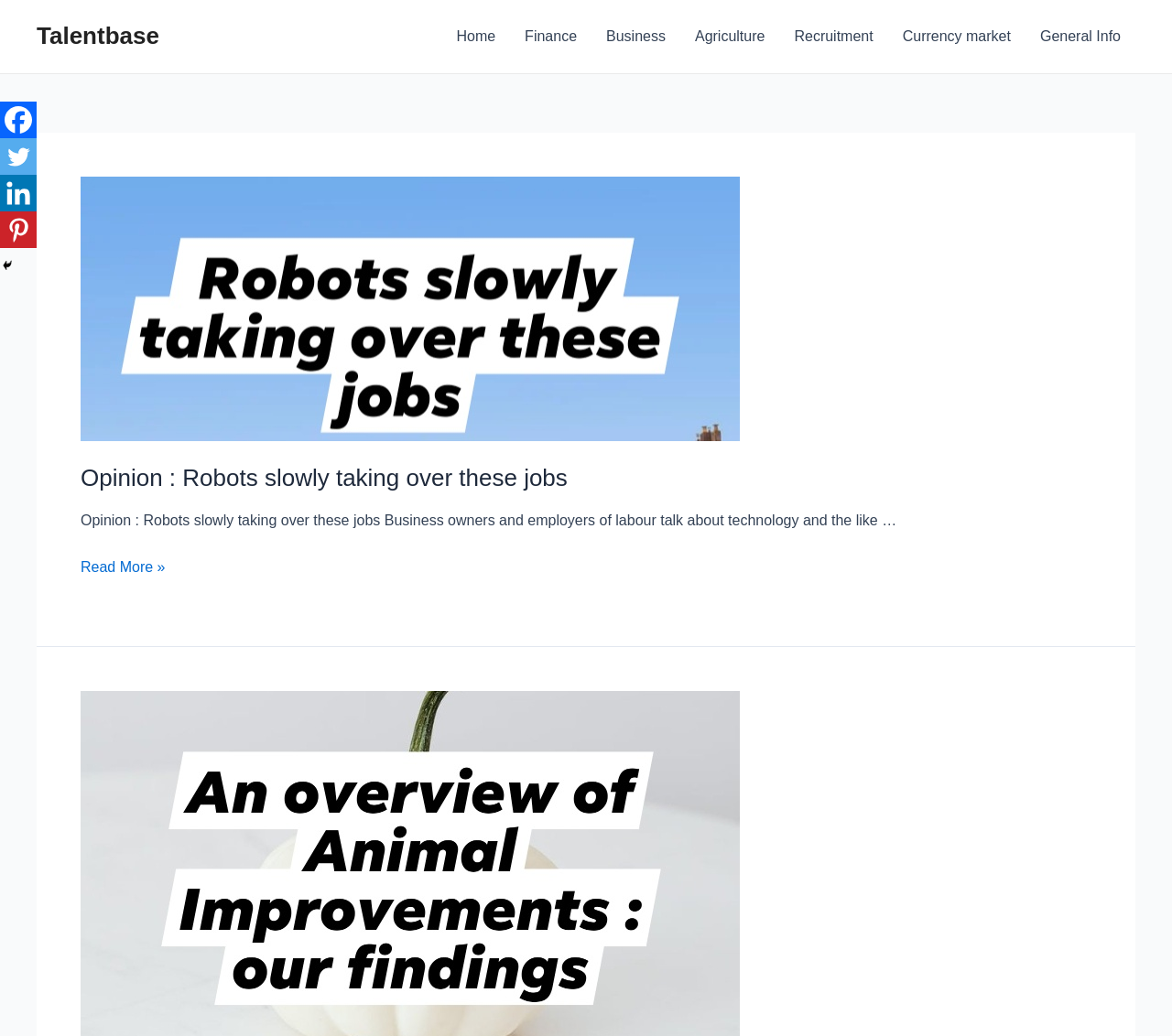Provide a one-word or short-phrase answer to the question:
What is the name of the website?

Talentbase